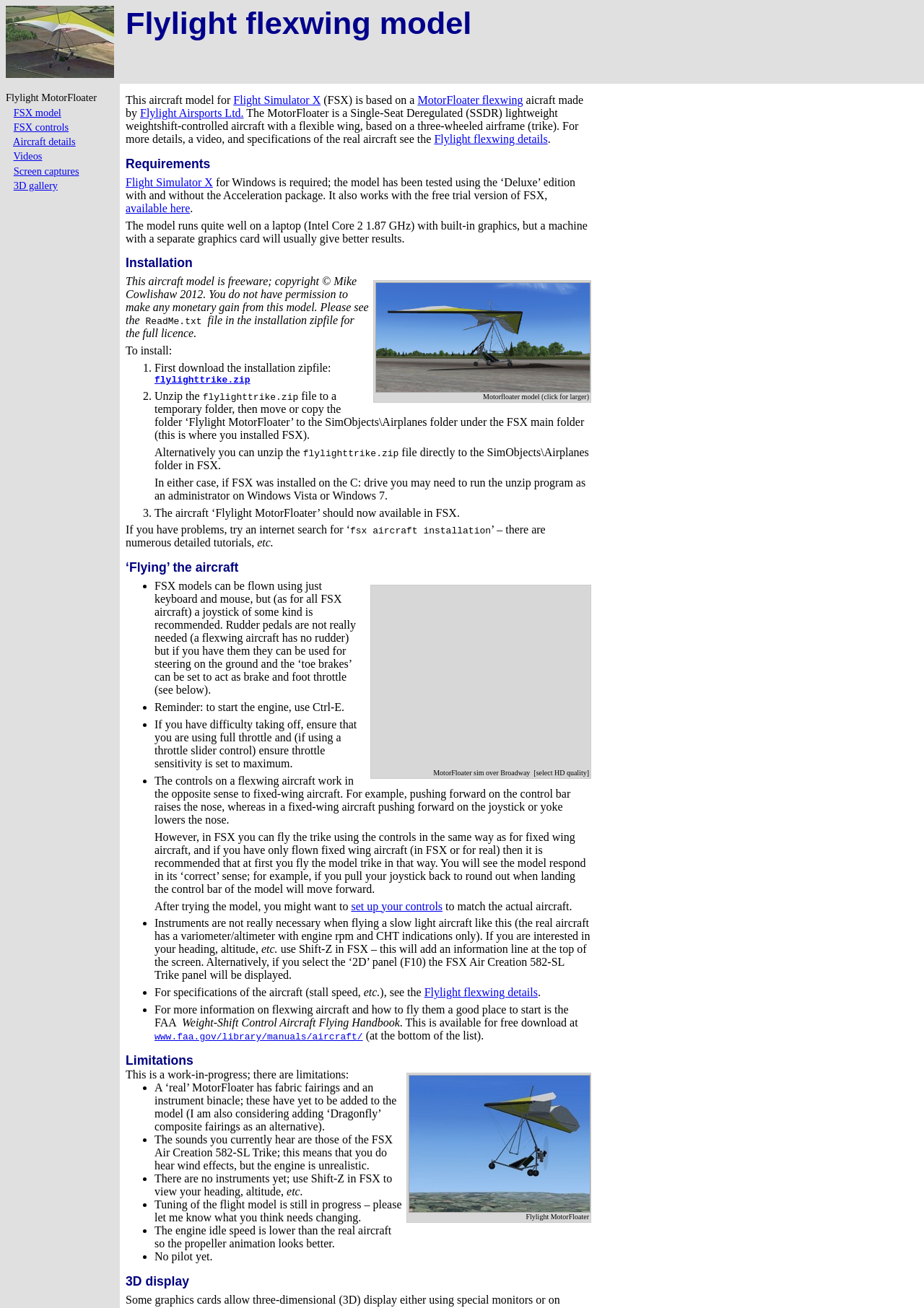Answer the following query concisely with a single word or phrase:
What is the name of the aircraft model?

Flylight flexwing model